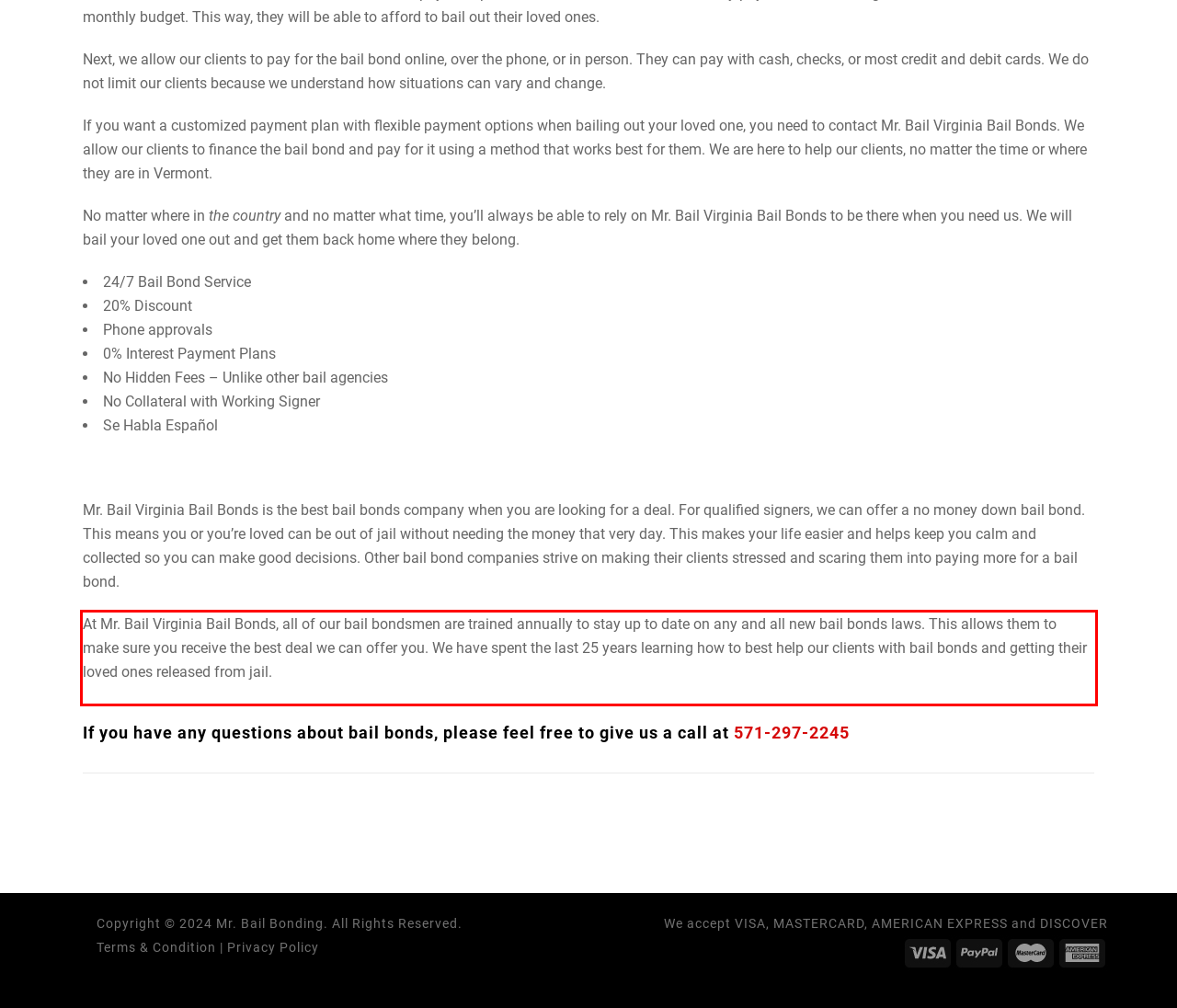Within the provided webpage screenshot, find the red rectangle bounding box and perform OCR to obtain the text content.

At Mr. Bail Virginia Bail Bonds, all of our bail bondsmen are trained annually to stay up to date on any and all new bail bonds laws. This allows them to make sure you receive the best deal we can offer you. We have spent the last 25 years learning how to best help our clients with bail bonds and getting their loved ones released from jail.